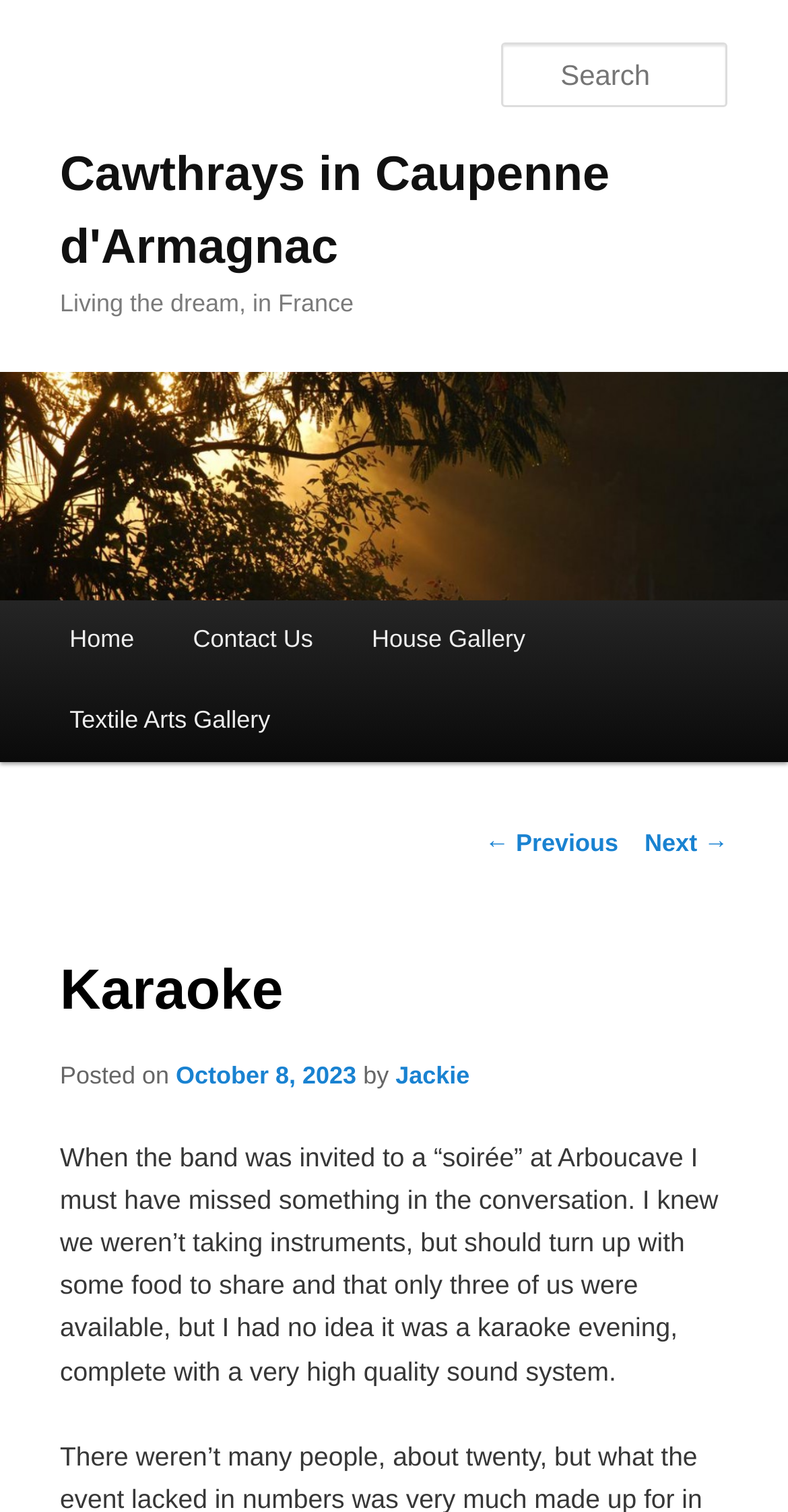Please determine the bounding box coordinates of the element's region to click for the following instruction: "View the house gallery".

[0.434, 0.397, 0.704, 0.45]